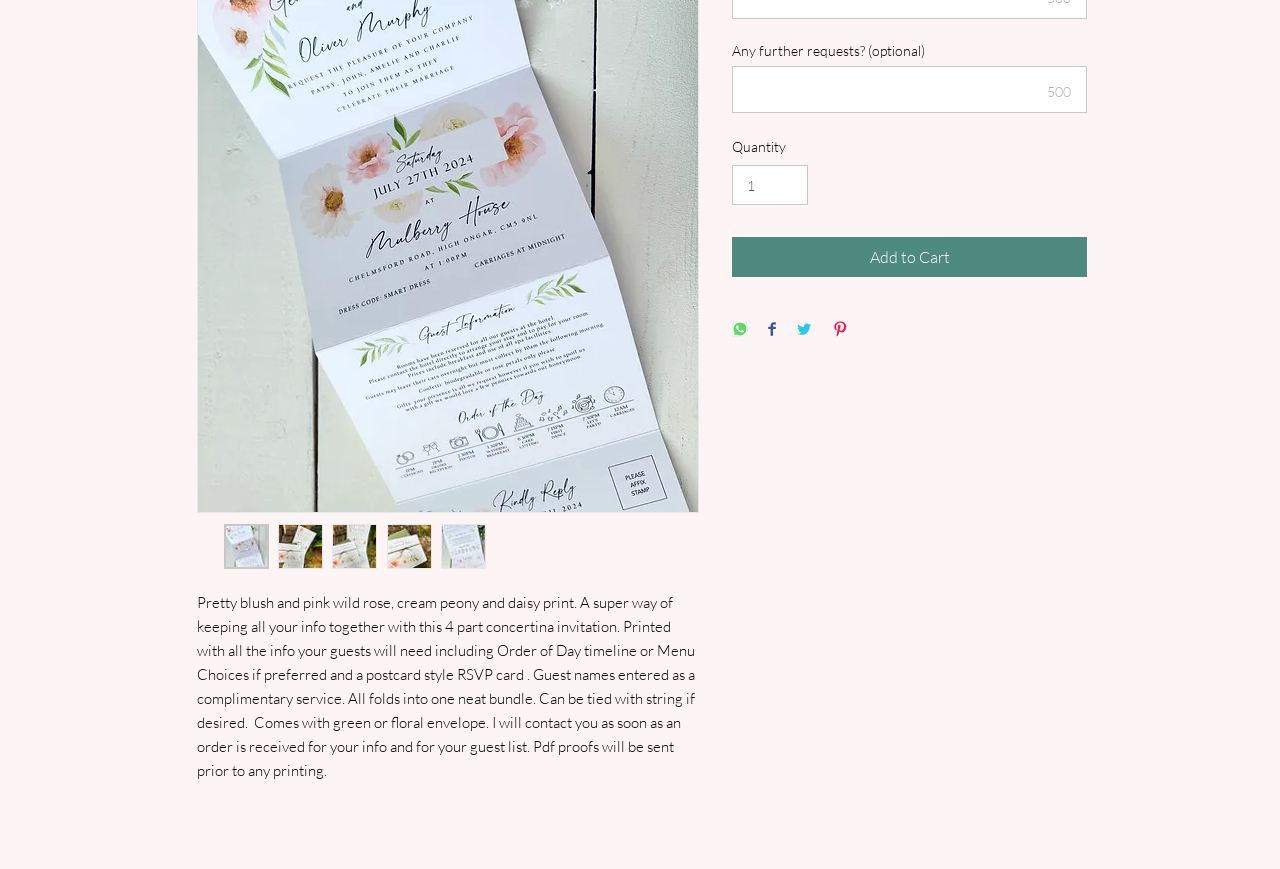Determine the bounding box coordinates for the UI element described. Format the coordinates as (top-left x, top-left y, bottom-right x, bottom-right y) and ensure all values are between 0 and 1. Element description: input value="Search" name="s" value="Search"

None